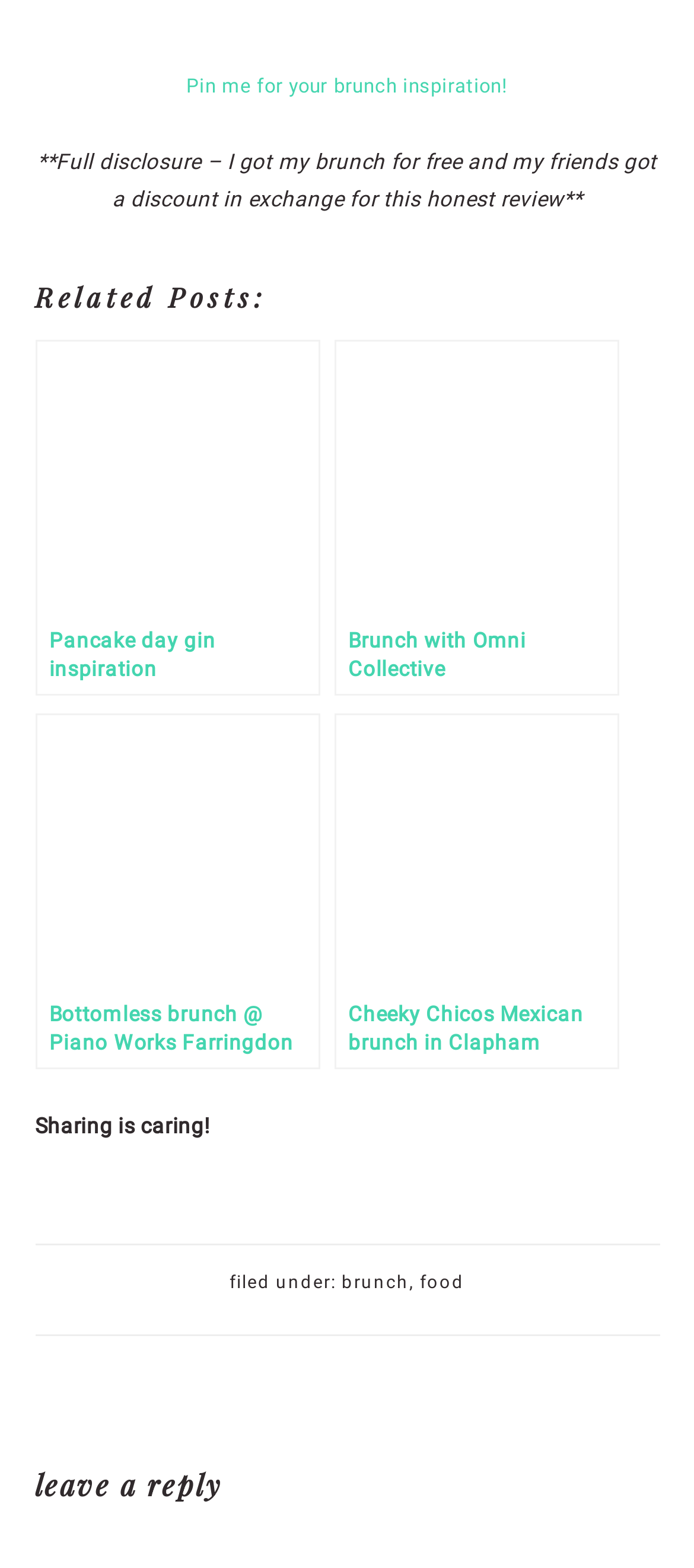What is the call-to-action for reader interactions?
Respond with a short answer, either a single word or a phrase, based on the image.

Leave a reply